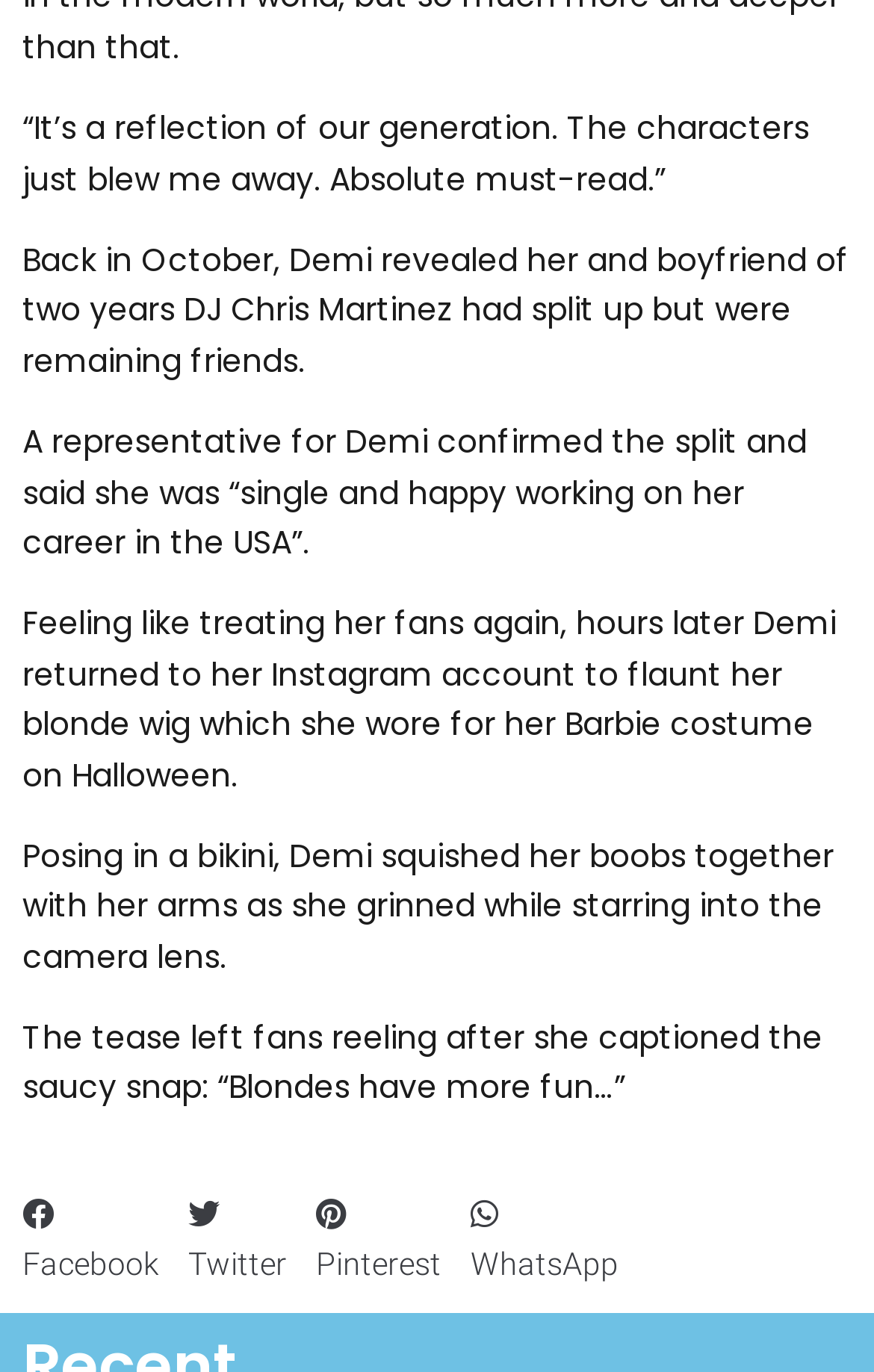Who is the main person mentioned in the article?
Please provide a comprehensive answer based on the information in the image.

The main person mentioned in the article is Demi, as her name appears multiple times in the text, and the article seems to be talking about her personal life and activities.